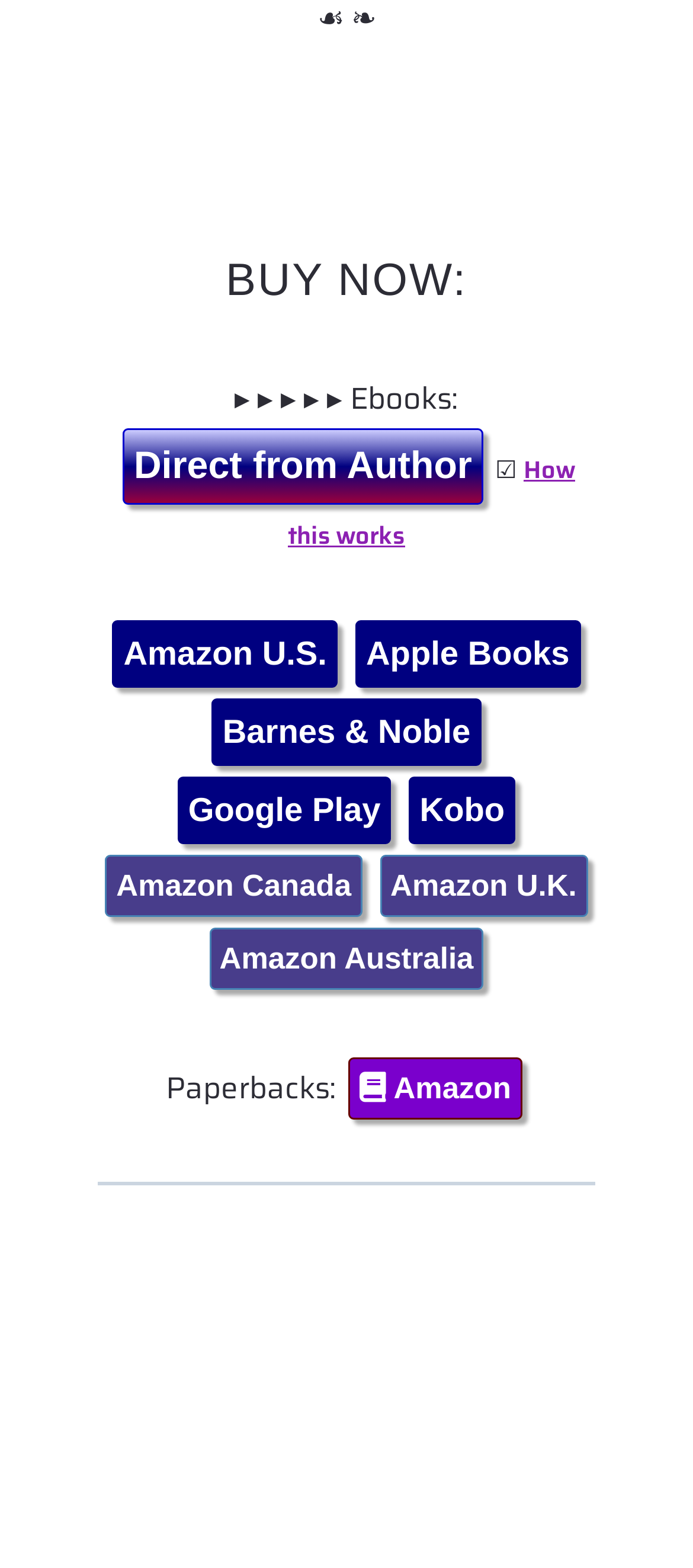Highlight the bounding box coordinates of the element you need to click to perform the following instruction: "Click on 'Amazon U.S.'."

[0.163, 0.395, 0.487, 0.438]